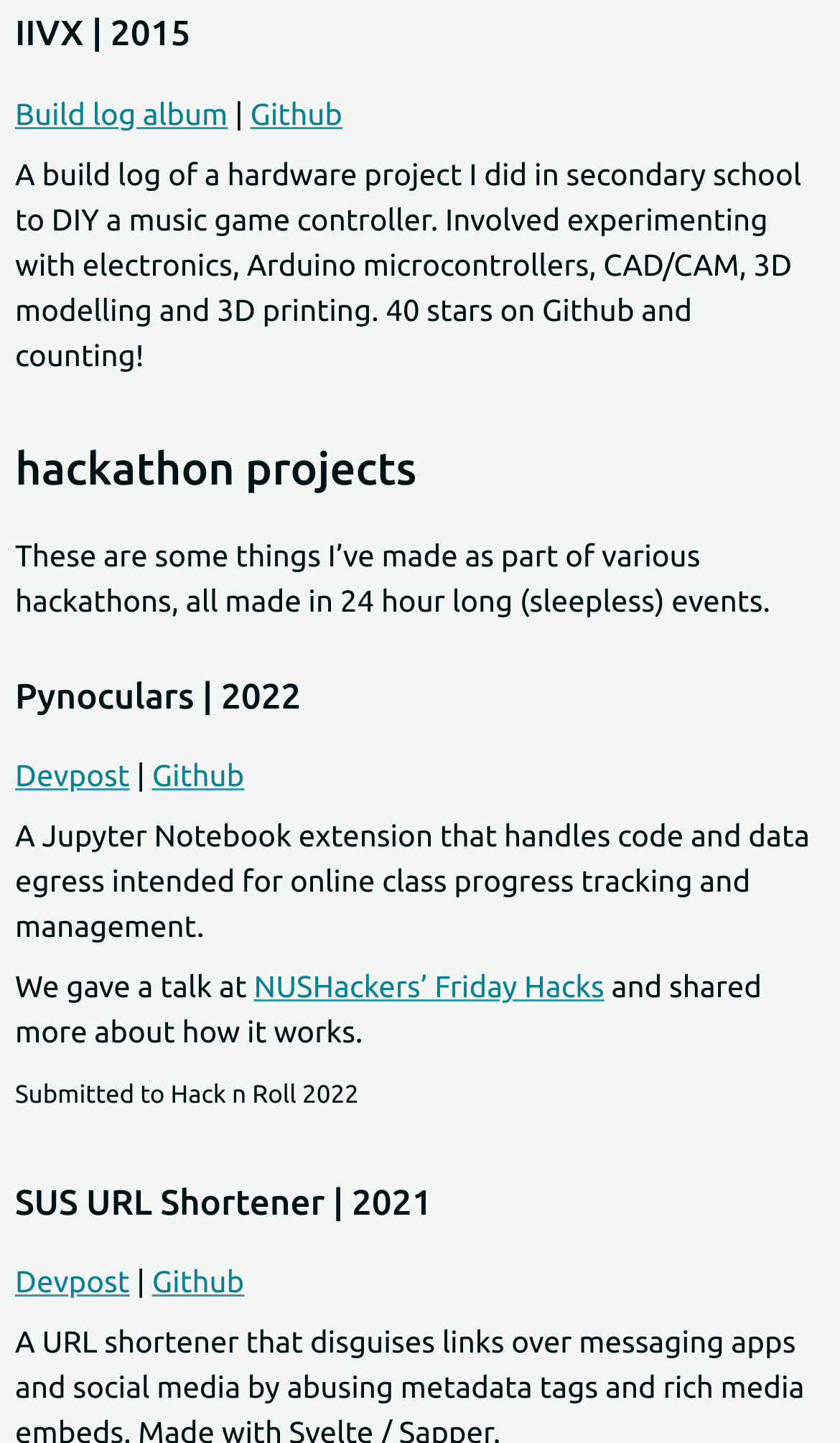Identify the bounding box coordinates of the clickable section necessary to follow the following instruction: "Check the Github repository of Pynoculars". The coordinates should be presented as four float numbers from 0 to 1, i.e., [left, top, right, bottom].

[0.181, 0.841, 0.291, 0.865]